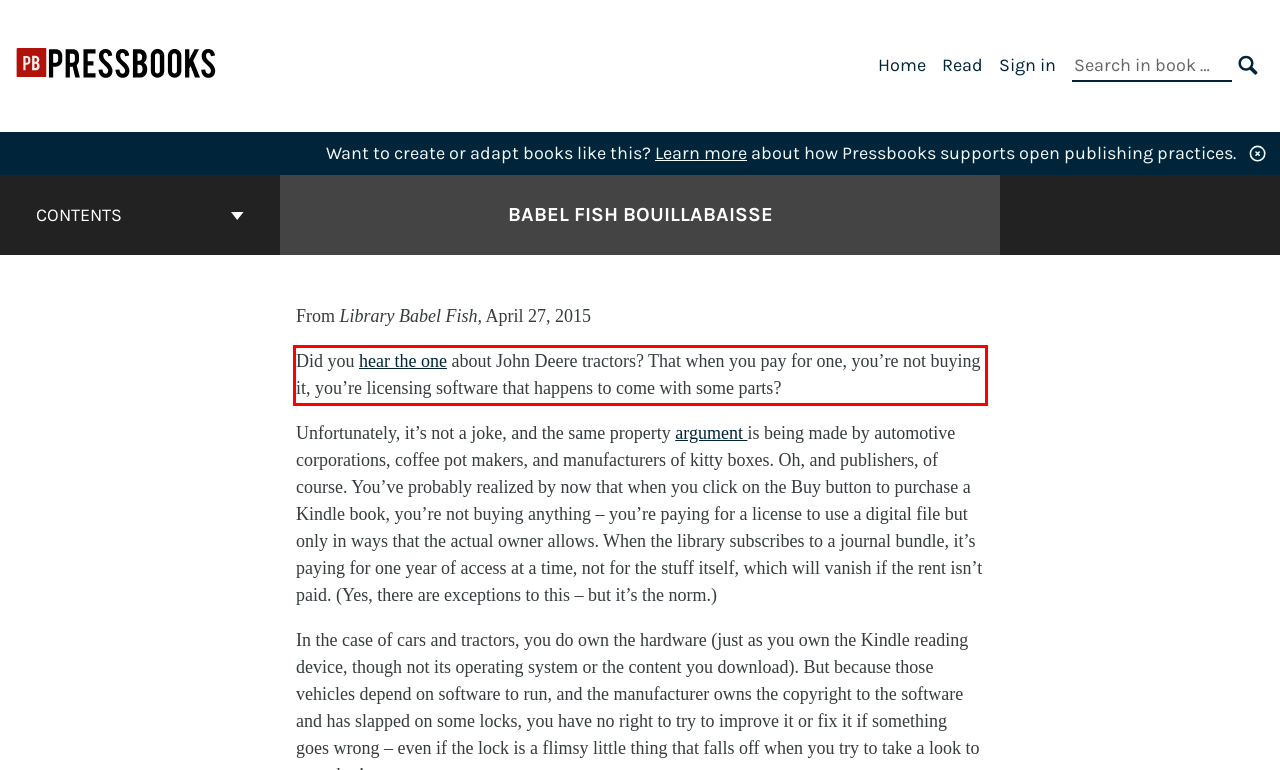Identify and transcribe the text content enclosed by the red bounding box in the given screenshot.

Did you hear the one about John Deere tractors? That when you pay for one, you’re not buying it, you’re licensing software that happens to come with some parts?